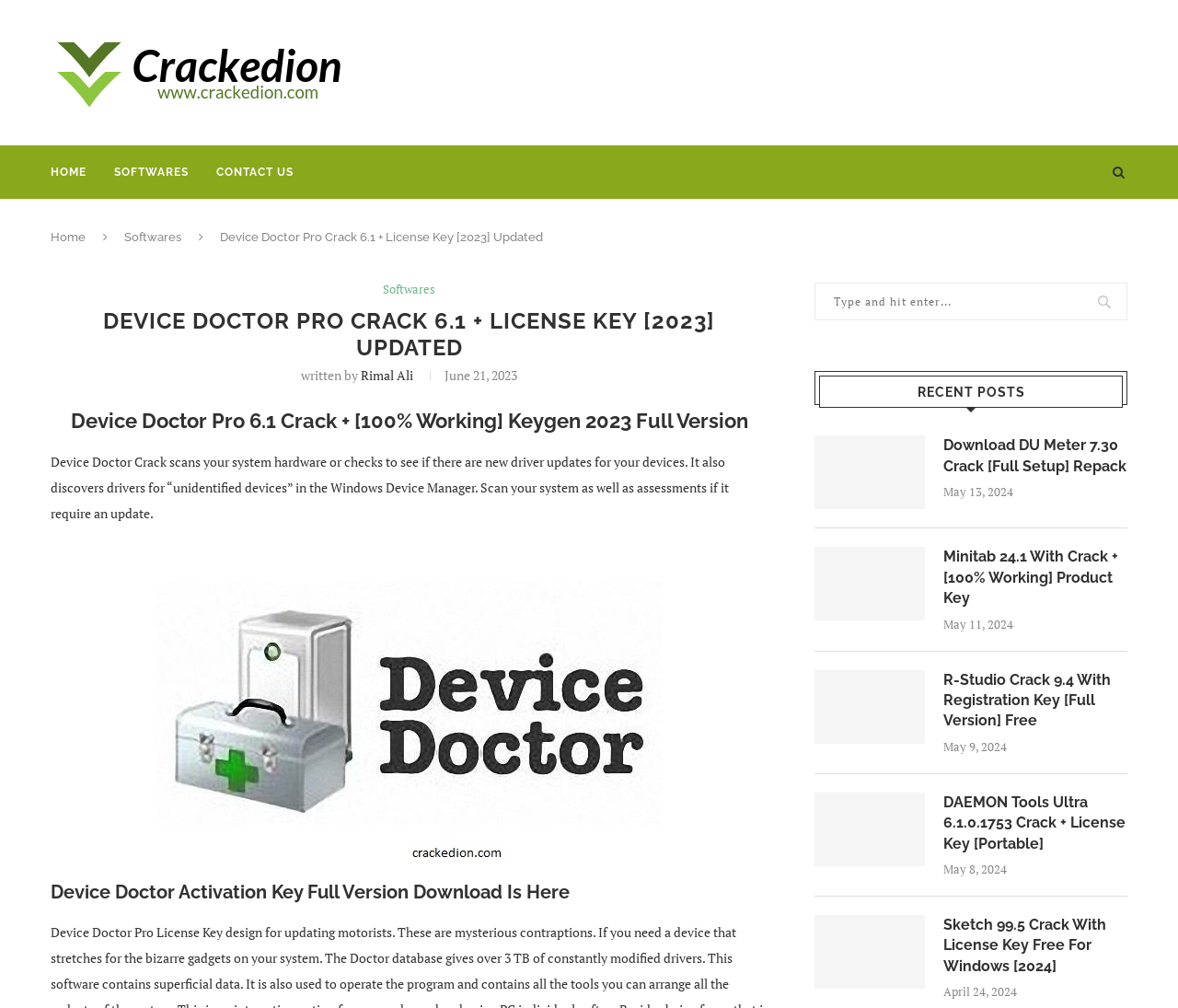Pinpoint the bounding box coordinates for the area that should be clicked to perform the following instruction: "Read 'R-Studio Crack 9.4 With Registration Key [Full Version] Free' post".

[0.691, 0.664, 0.785, 0.737]